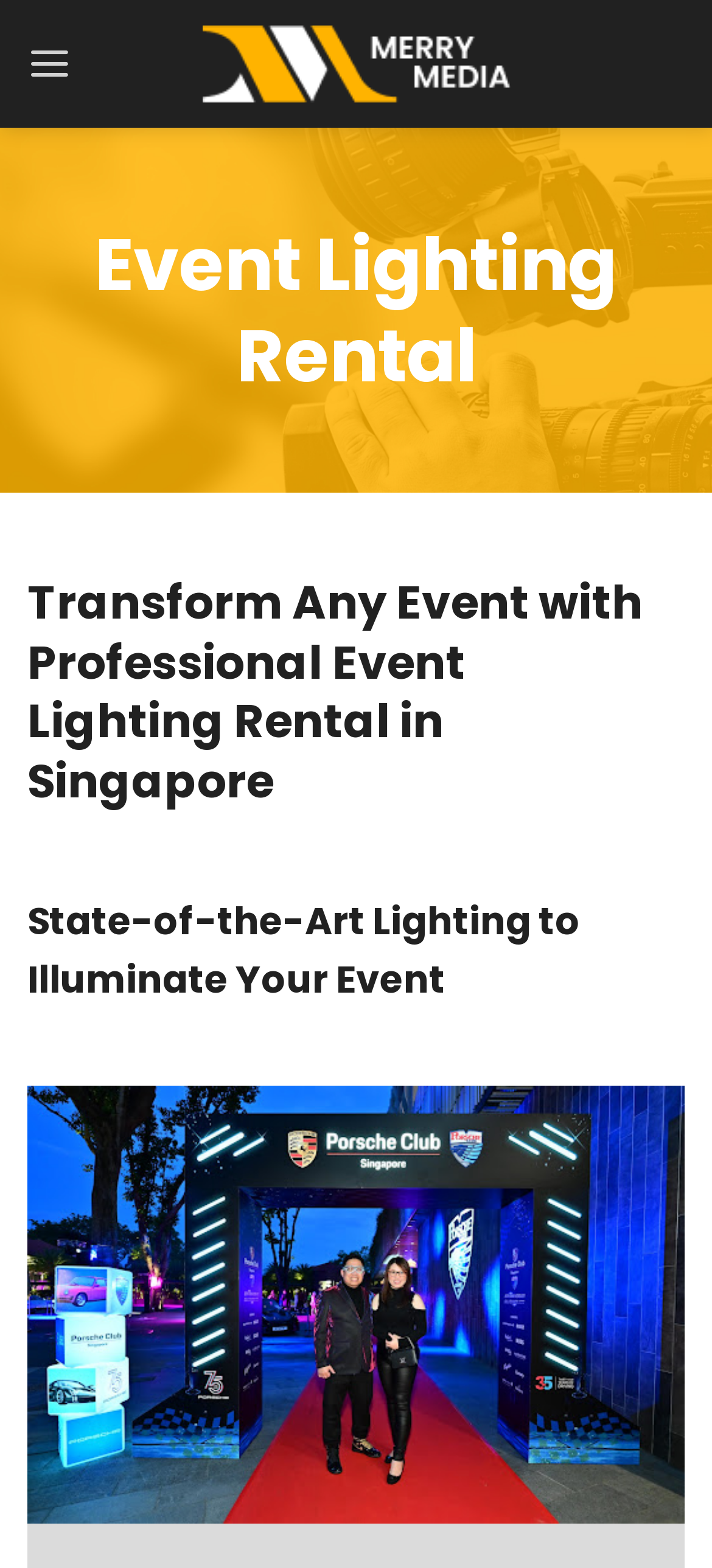How many main sections are there in the menu?
Examine the image and give a concise answer in one word or a short phrase.

3